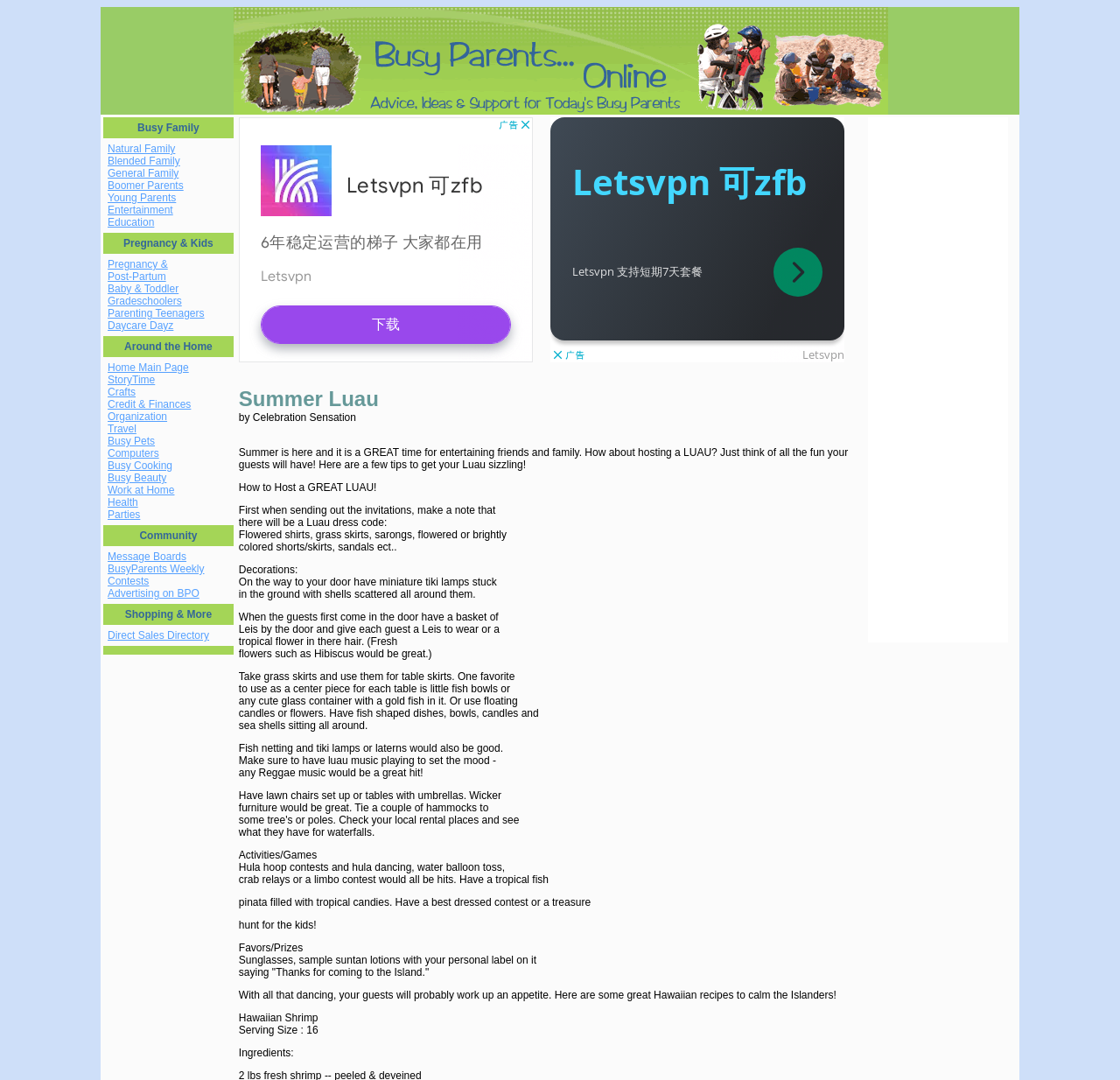Using the format (top-left x, top-left y, bottom-right x, bottom-right y), and given the element description, identify the bounding box coordinates within the screenshot: aria-label="Advertisement" name="aswift_0" title="Advertisement"

[0.213, 0.109, 0.476, 0.335]